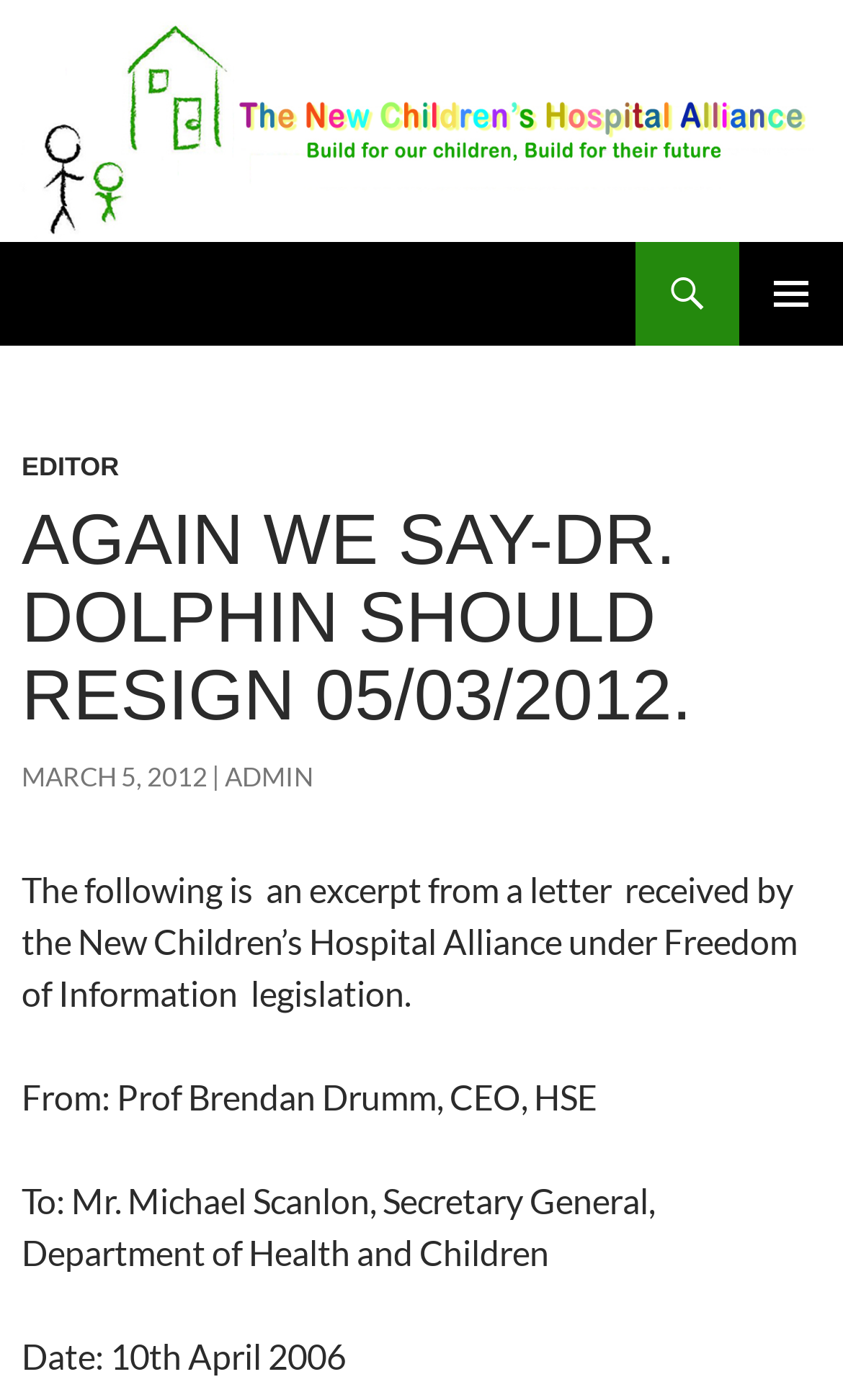What is the date mentioned in the letter?
Answer the question with a detailed explanation, including all necessary information.

I found the answer by looking at the StaticText elements, which contain the text of the letter. One of the elements has the text 'Date: 10th April 2006', which suggests that this is the date mentioned in the letter.